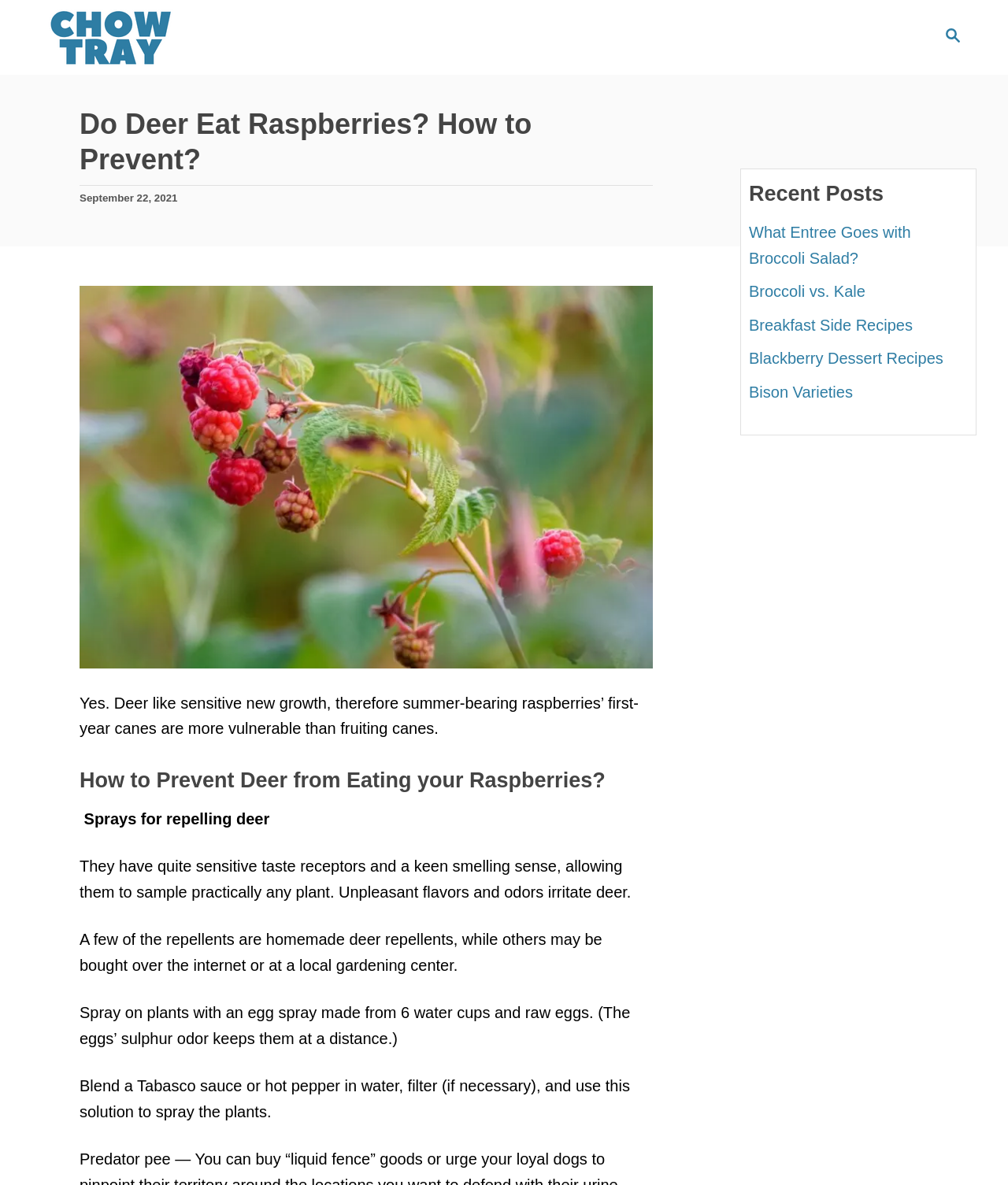Provide a thorough description of the webpage you see.

The webpage is about preventing deer from eating raspberries. At the top right corner, there is a search button with a magnifying glass icon. On the top left, there is a logo of "ChowTray" with a link to the website's homepage. Below the logo, there is a header section with a title "Do Deer Eat Raspberries? How to Prevent?" and a posting date "September 22, 2021".

The main content of the webpage is divided into two sections. The first section has an image of wild raspberries in a forest, accompanied by a paragraph of text explaining that deer like sensitive new growth and summer-bearing raspberries' first-year canes are more vulnerable than fruiting canes. 

The second section has a heading "How to Prevent Deer from Eating your Raspberries?" followed by several paragraphs of text discussing ways to repel deer, including using sprays with unpleasant flavors and odors, and homemade deer repellents made from eggs and hot peppers.

On the right side of the webpage, there is a section titled "Recent Posts" with links to five other articles, including "What Entree Goes with Broccoli Salad?", "Broccoli vs. Kale", "Breakfast Side Recipes", "Blackberry Dessert Recipes", and "Bison Varieties".